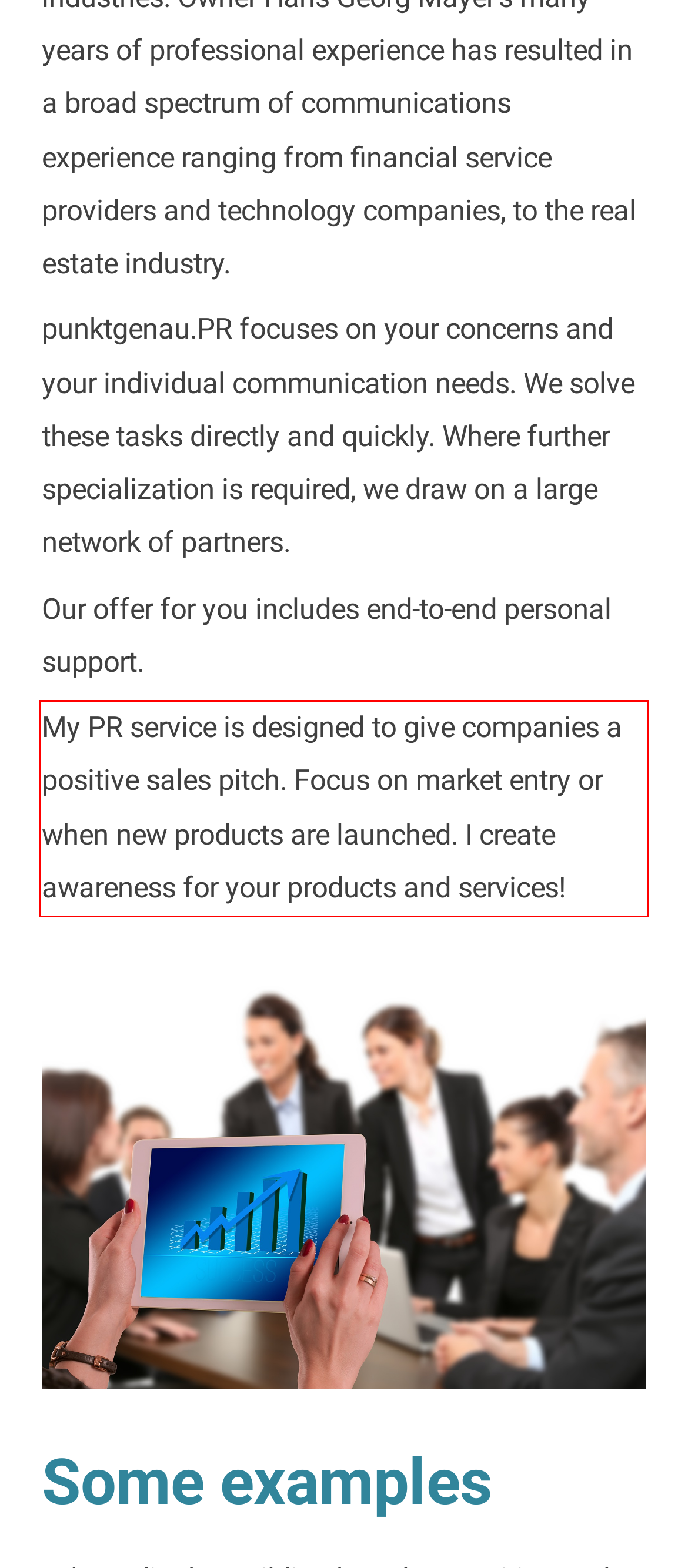Given a screenshot of a webpage containing a red bounding box, perform OCR on the text within this red bounding box and provide the text content.

My PR service is designed to give companies a positive sales pitch. Focus on market entry or when new products are launched. I create awareness for your products and services!